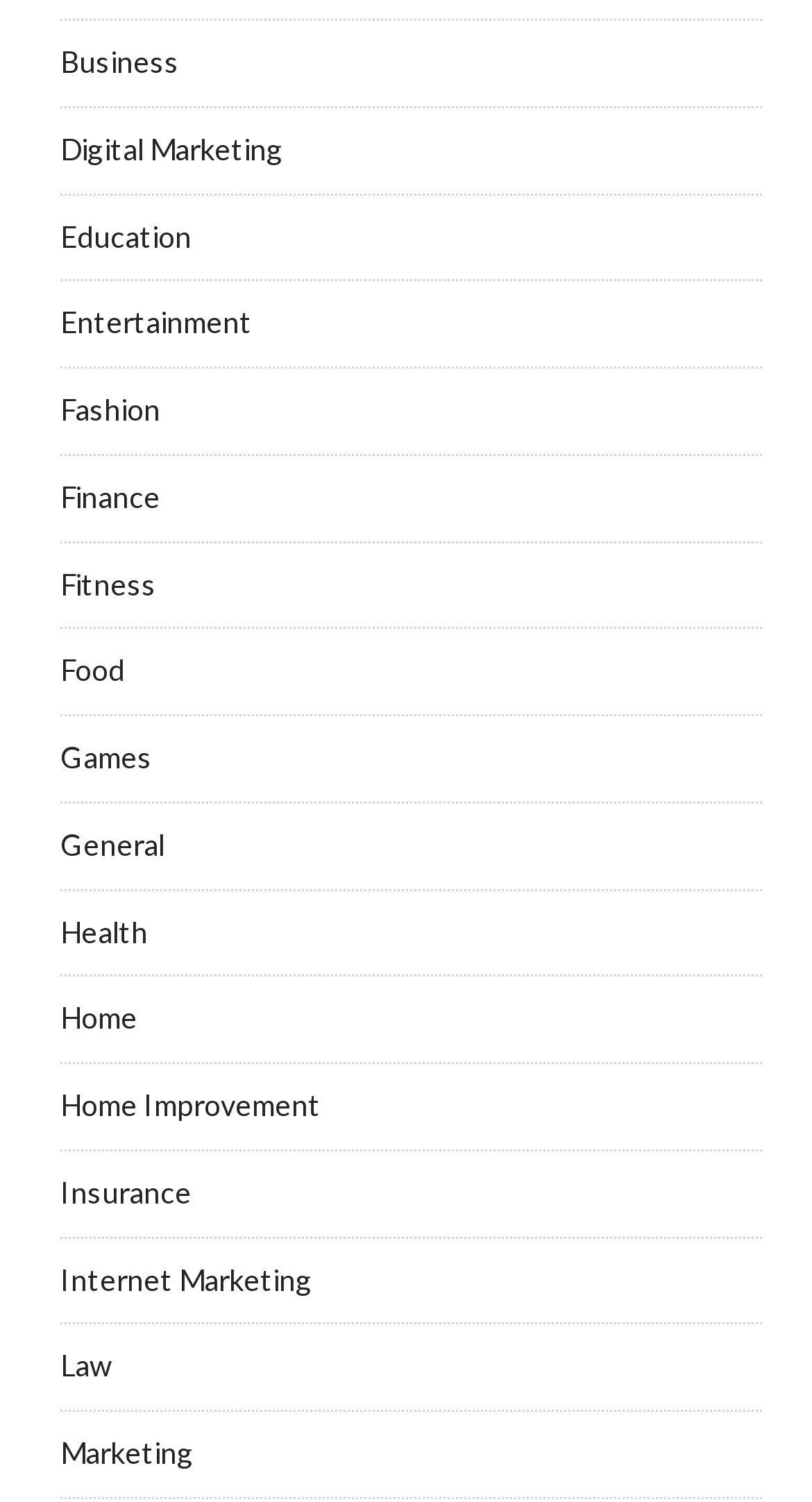Determine the bounding box coordinates for the area that needs to be clicked to fulfill this task: "Click on Business". The coordinates must be given as four float numbers between 0 and 1, i.e., [left, top, right, bottom].

[0.074, 0.029, 0.221, 0.053]